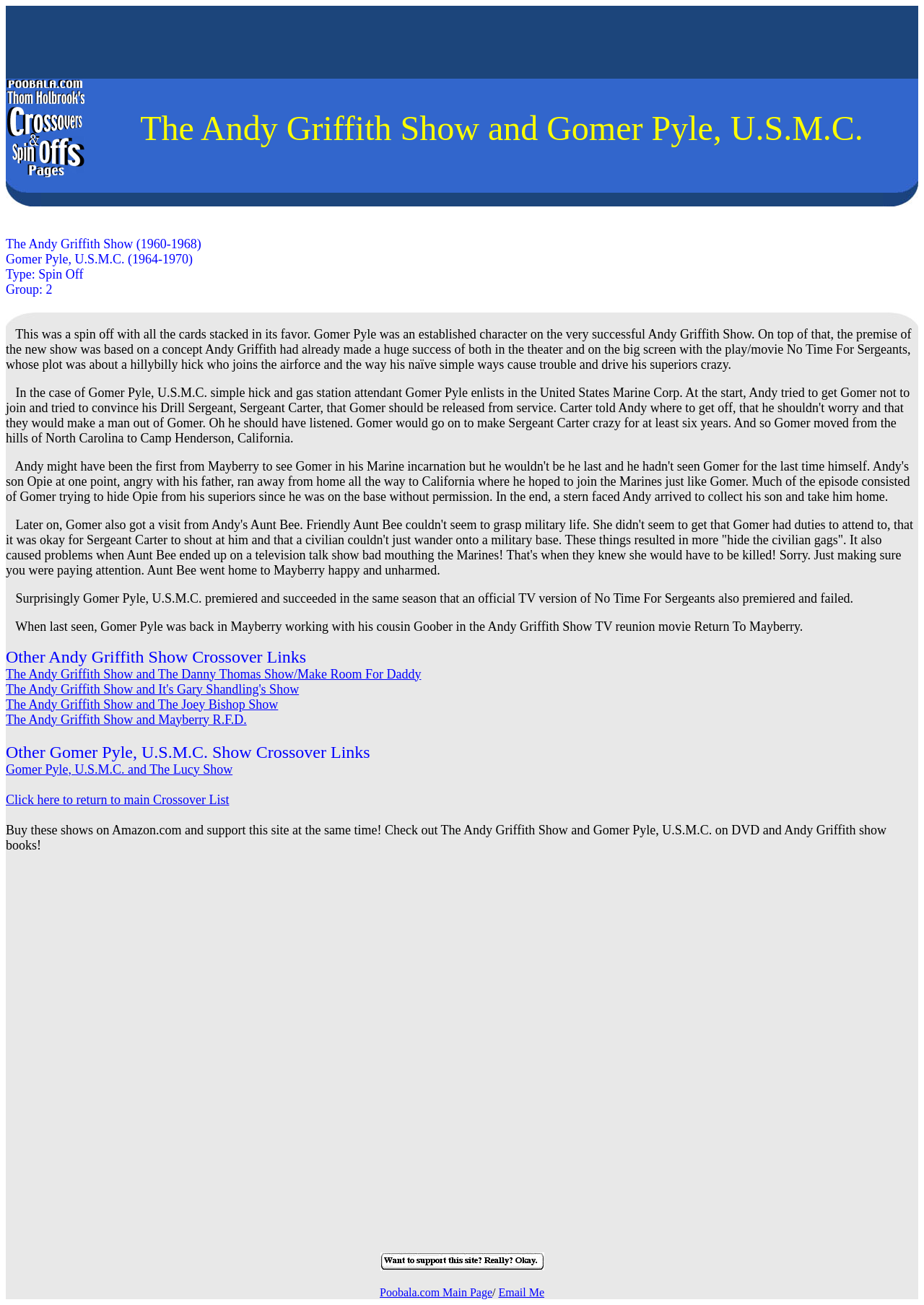Find the bounding box coordinates of the clickable area required to complete the following action: "Click the link to The Andy Griffith Show and The Danny Thomas Show/Make Room For Daddy".

[0.006, 0.511, 0.456, 0.522]